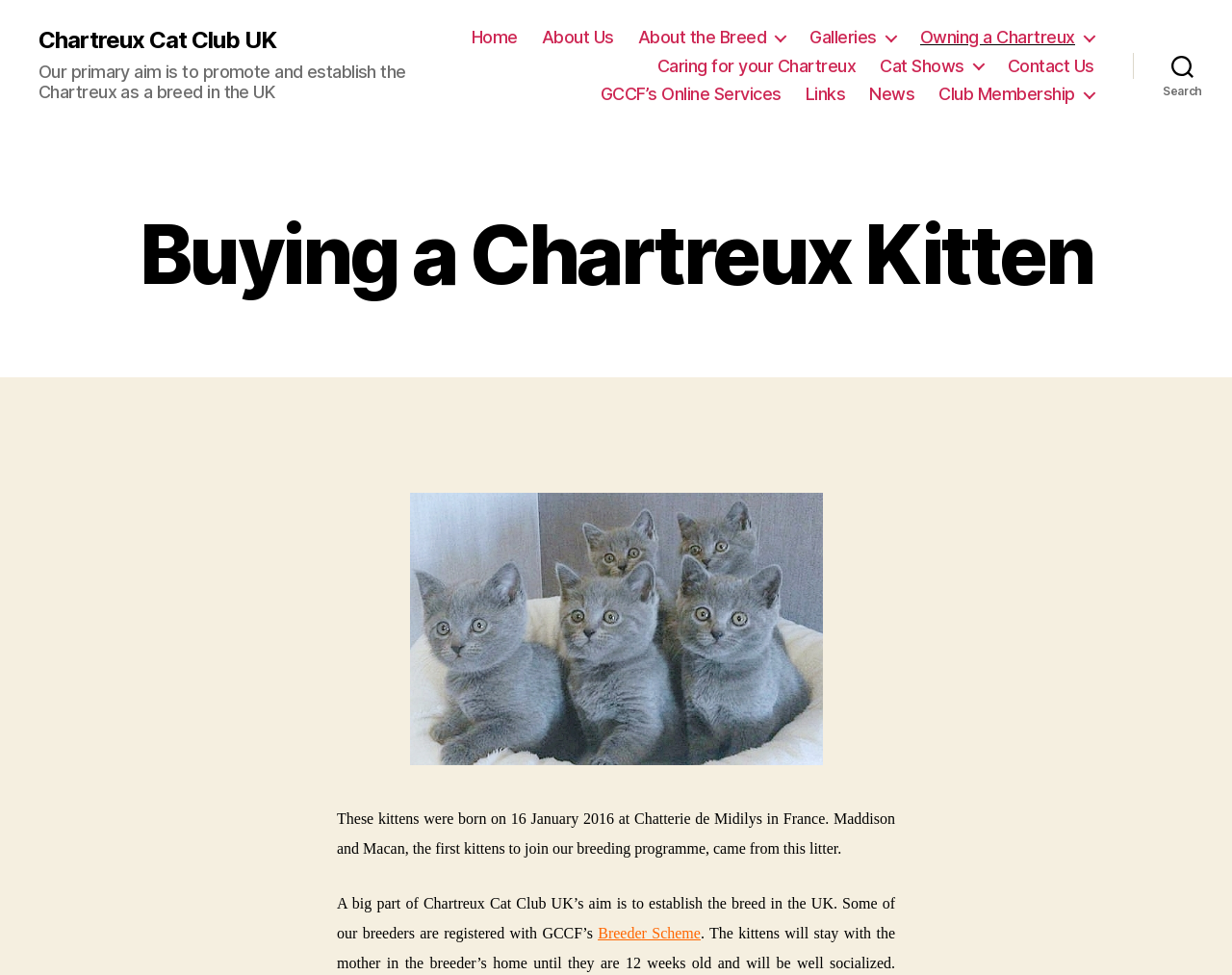Please provide a comprehensive answer to the question below using the information from the image: What is the primary aim of the Chartreux Cat Club UK?

According to the static text on the webpage, 'Our primary aim is to promote and establish the Chartreux as a breed in the UK', which indicates that the primary aim of the Chartreux Cat Club UK is to promote and establish the Chartreux breed.